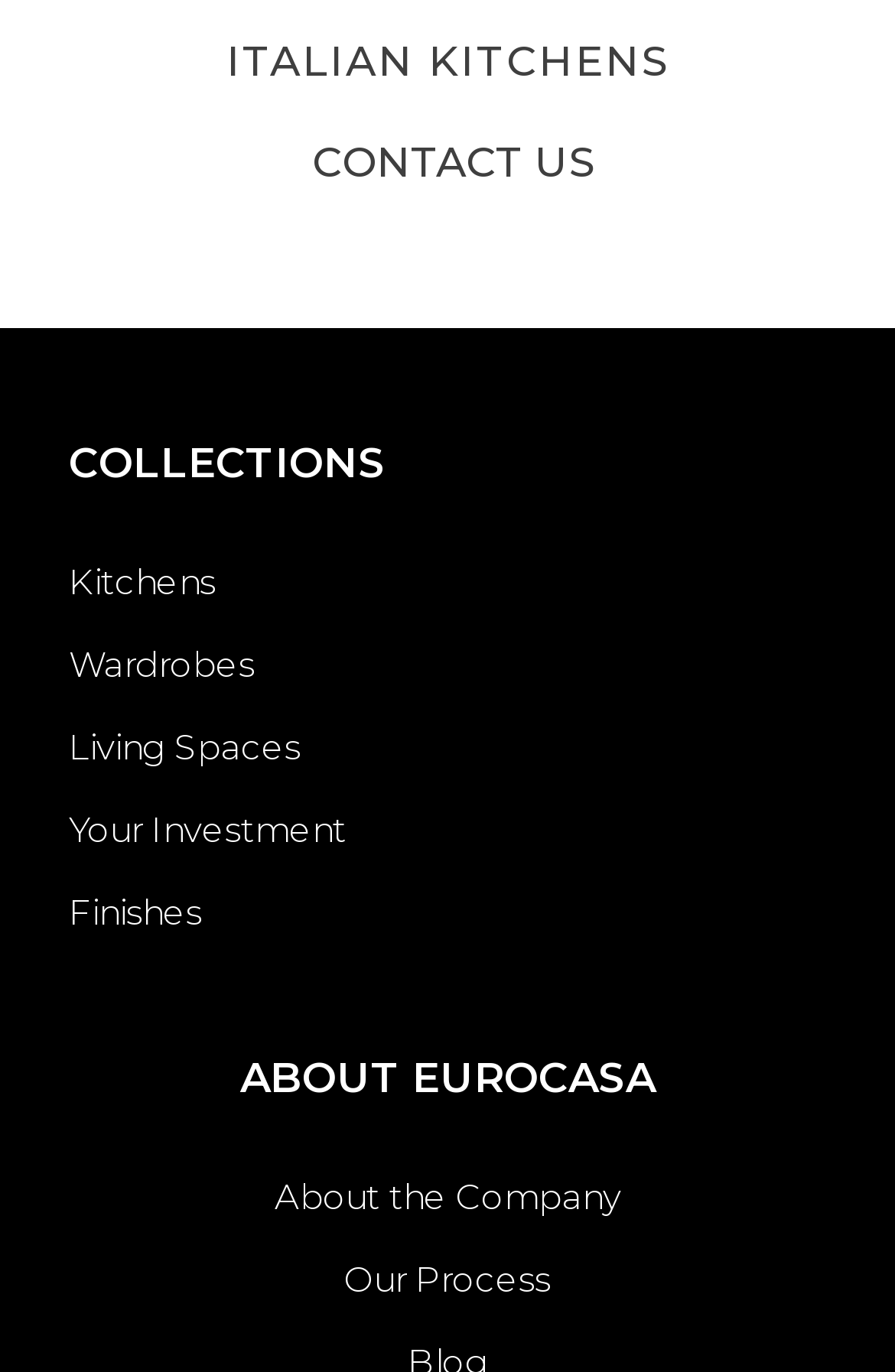Please mark the clickable region by giving the bounding box coordinates needed to complete this instruction: "explore kitchens".

[0.077, 0.403, 0.474, 0.447]